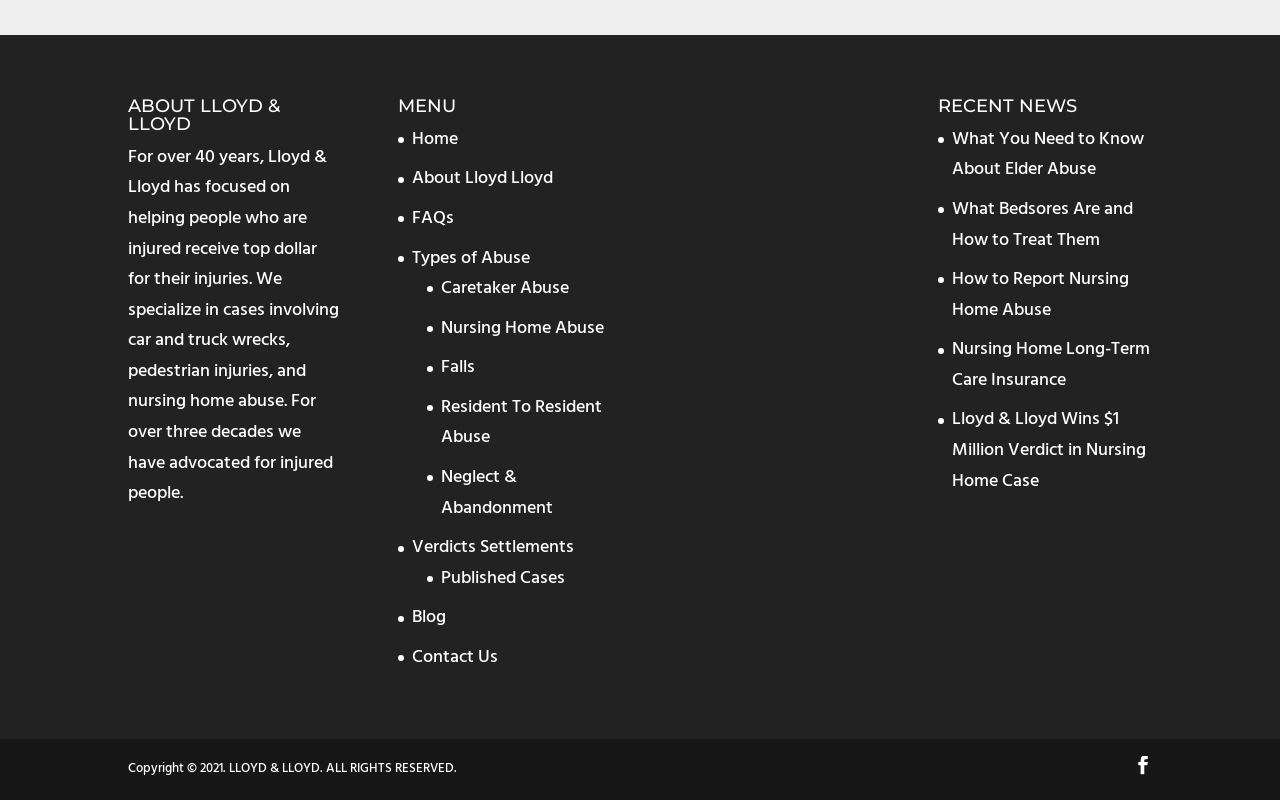What is the name of the law firm?
Answer the question using a single word or phrase, according to the image.

Lloyd & Lloyd